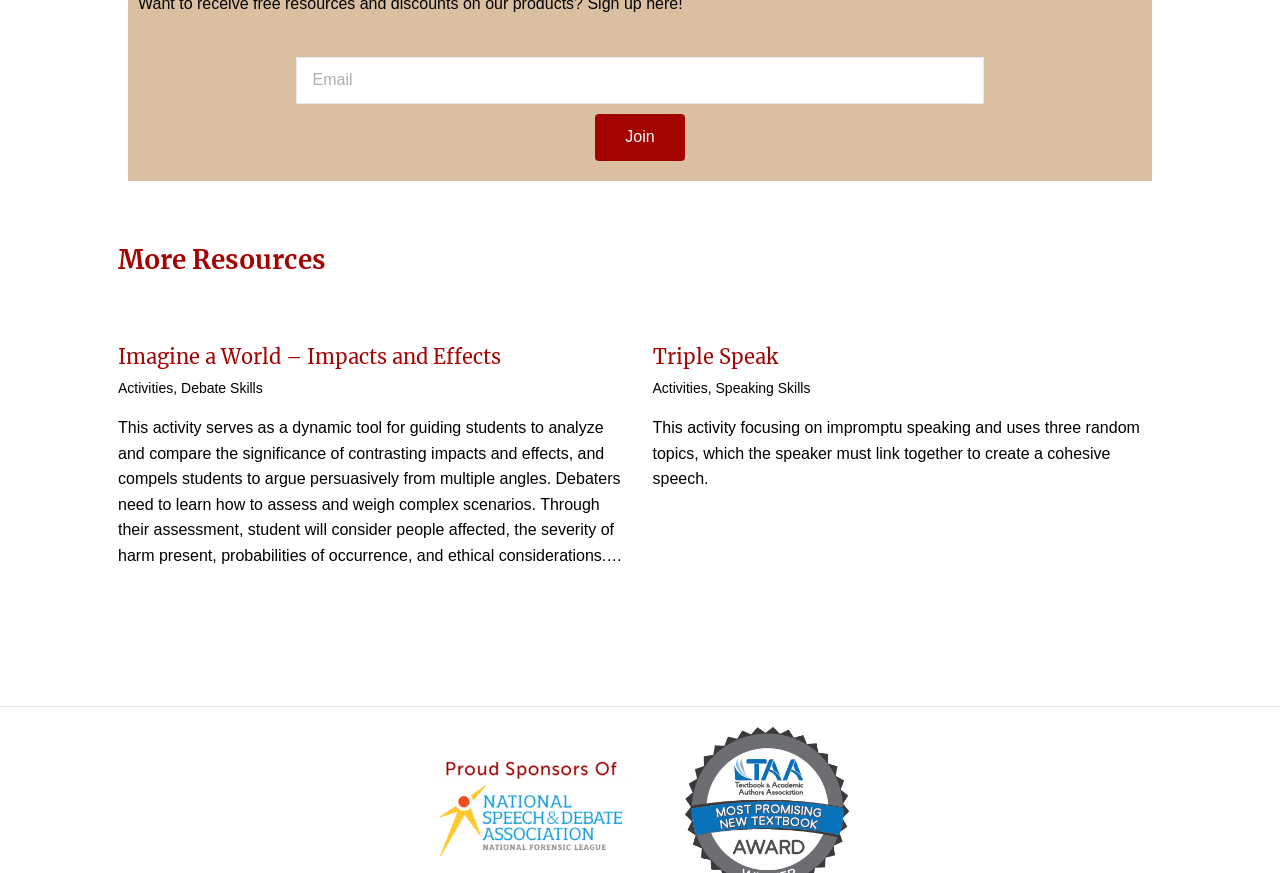Please find the bounding box coordinates of the section that needs to be clicked to achieve this instruction: "Learn about Triple Speak".

[0.51, 0.394, 0.607, 0.422]